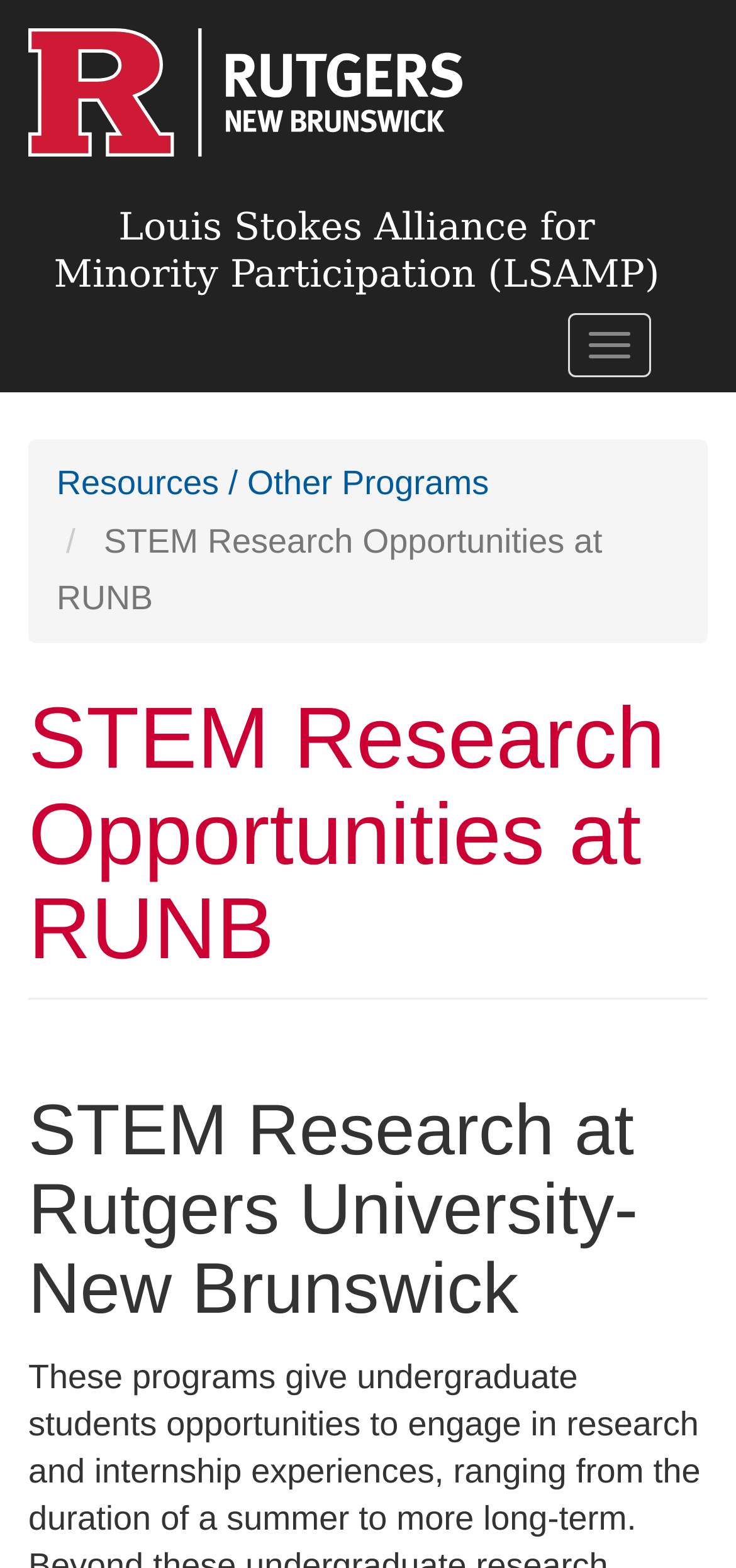Using the webpage screenshot and the element description Toggle navigation, determine the bounding box coordinates. Specify the coordinates in the format (top-left x, top-left y, bottom-right x, bottom-right y) with values ranging from 0 to 1.

[0.772, 0.2, 0.885, 0.241]